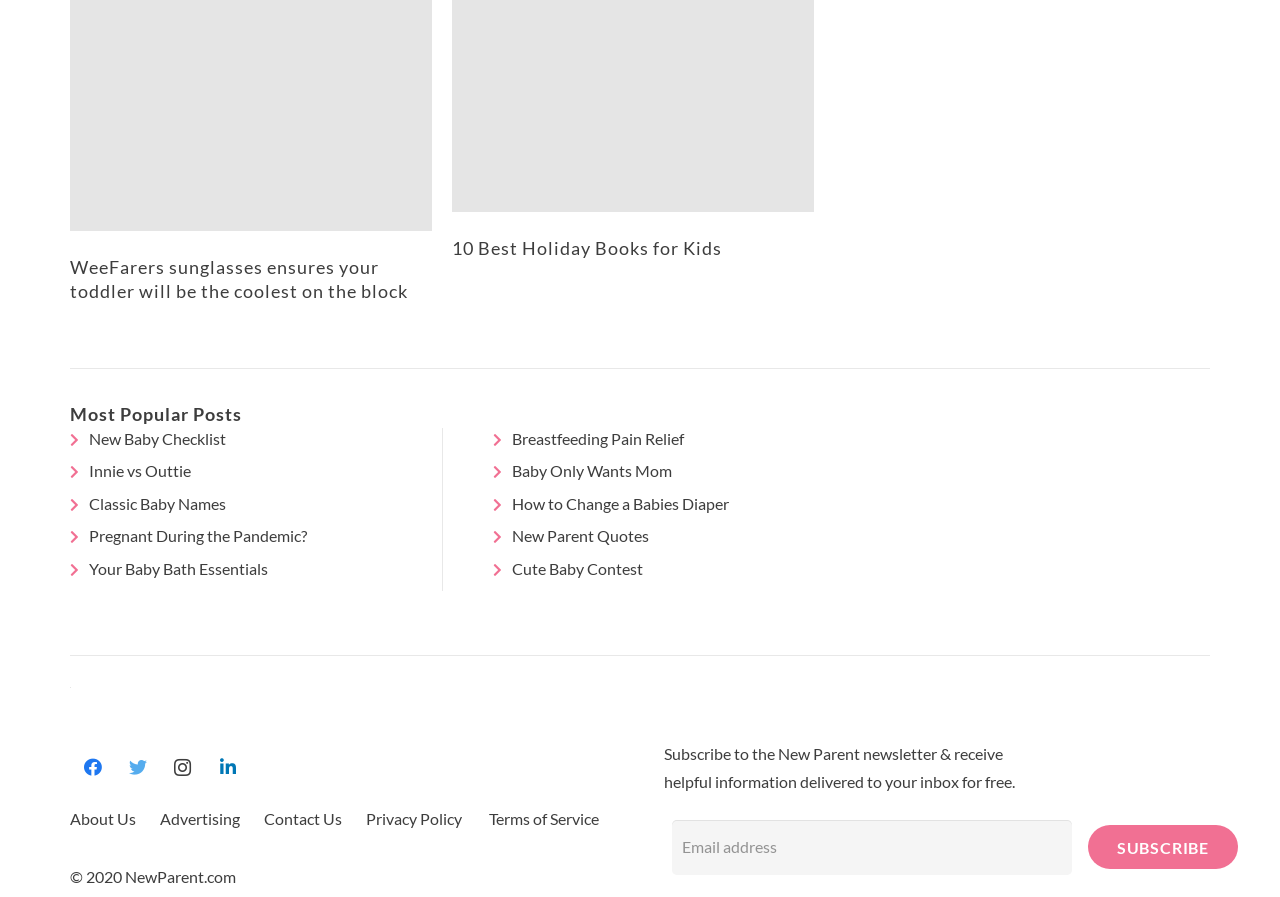Specify the bounding box coordinates of the region I need to click to perform the following instruction: "Watch the Pentaho Data Catalog Overview Video". The coordinates must be four float numbers in the range of 0 to 1, i.e., [left, top, right, bottom].

None